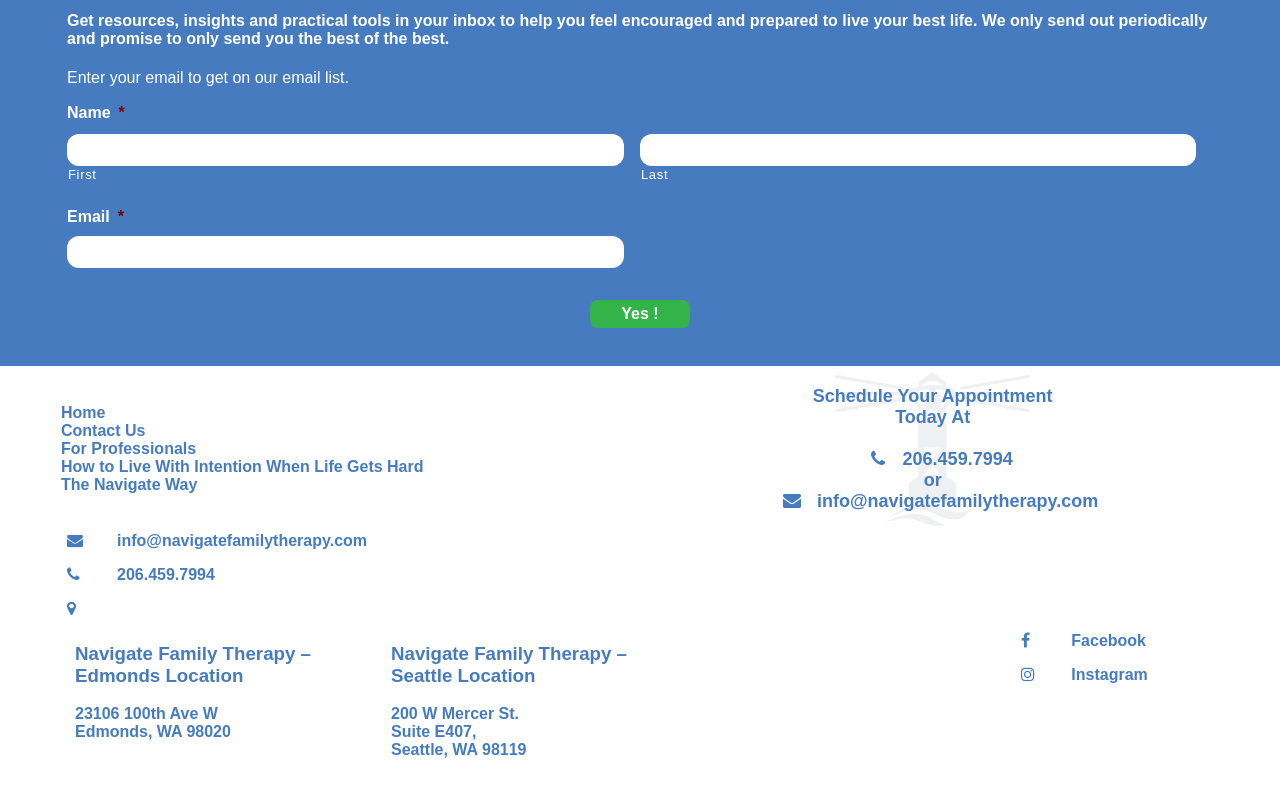Find the bounding box coordinates for the area that should be clicked to accomplish the instruction: "Enter your name".

[0.052, 0.169, 0.487, 0.209]